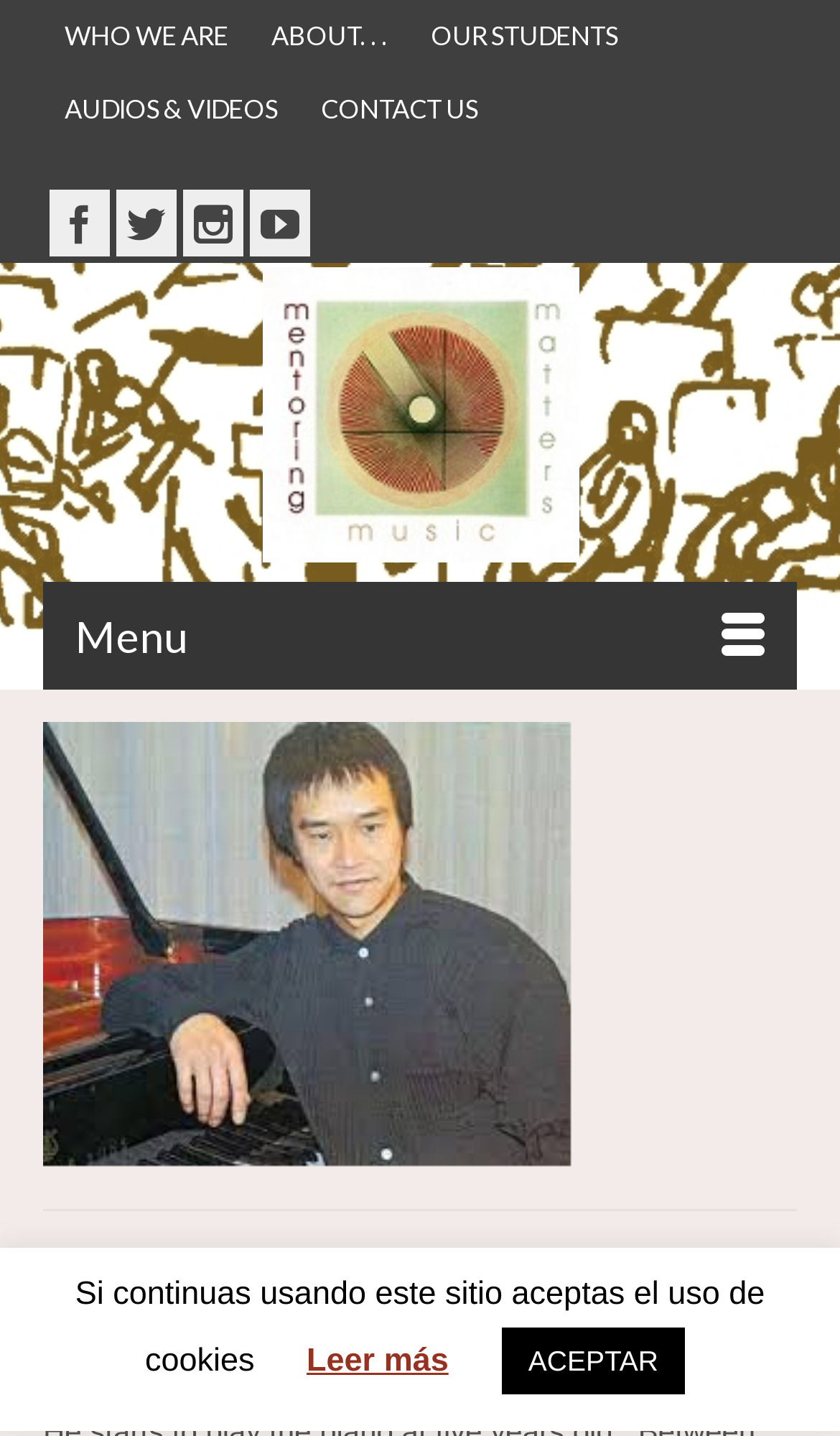Given the element description "导航" in the screenshot, predict the bounding box coordinates of that UI element.

None